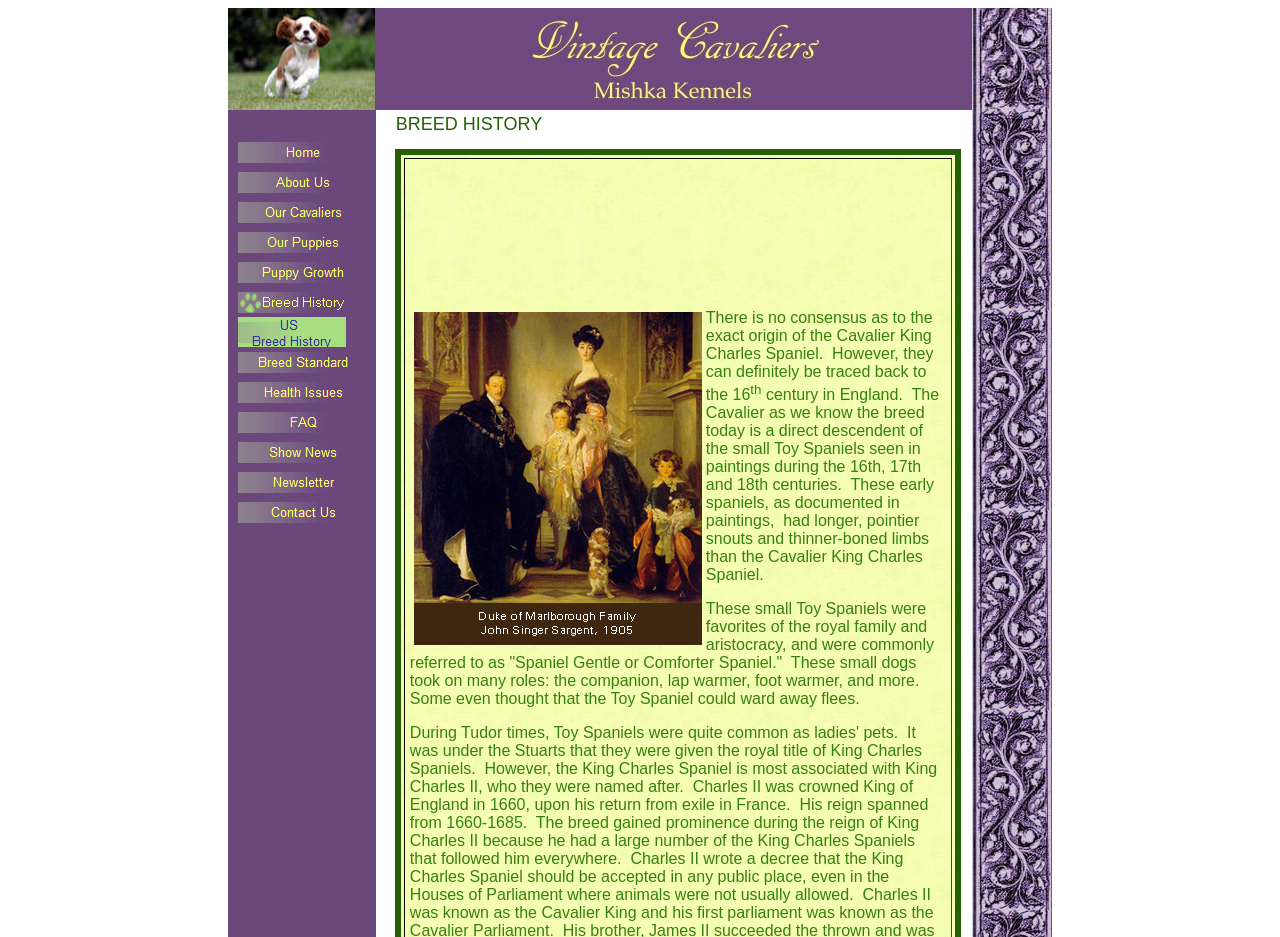Answer the question below in one word or phrase:
What is the text above the image?

BREED HISTORY